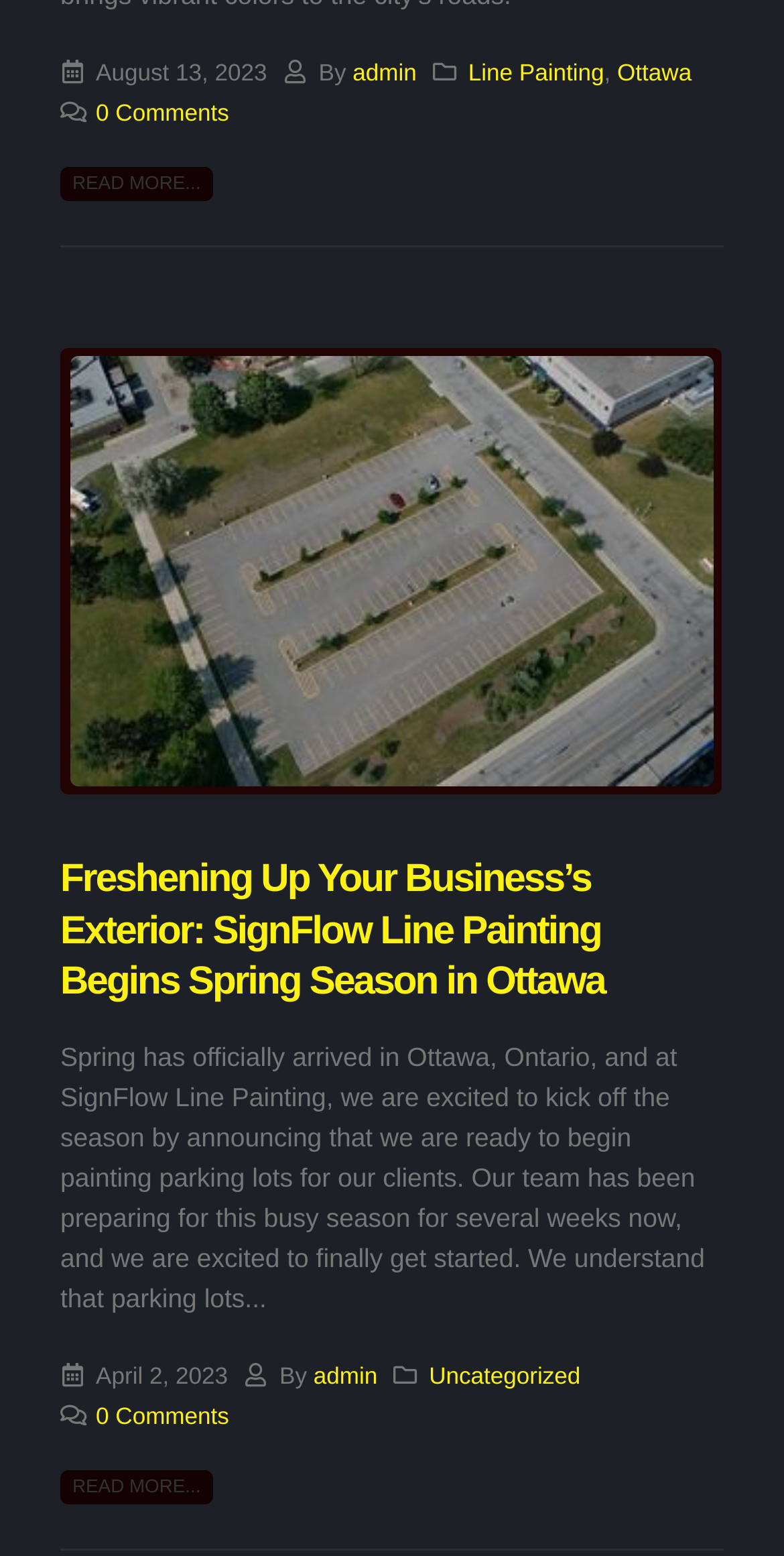What is the date of the first article?
Please provide a single word or phrase as your answer based on the image.

August 13, 2023